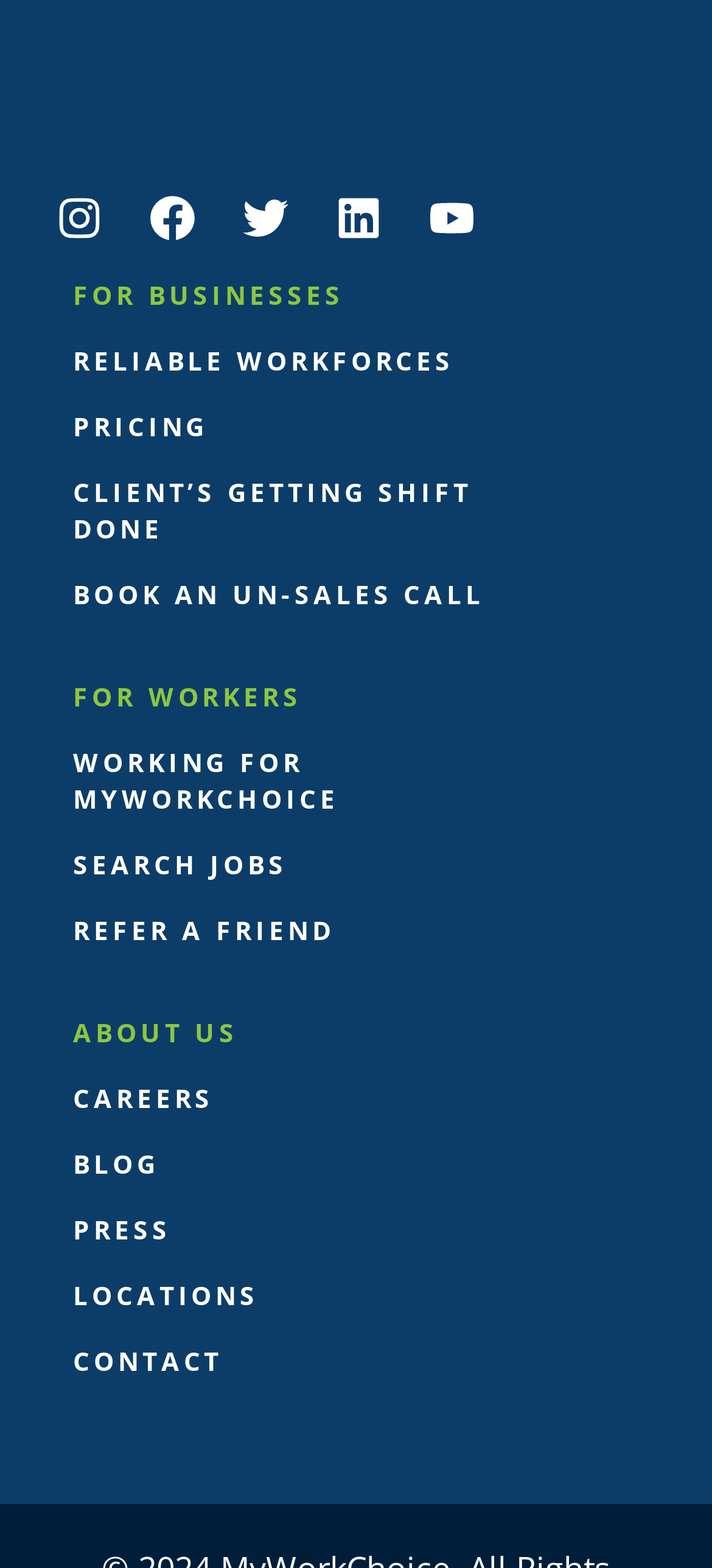From the details in the image, provide a thorough response to the question: What is the second option under 'FOR BUSINESSES'?

I looked at the section labeled 'FOR BUSINESSES' and found a list of links. The second option in this list is 'RELIABLE WORKFORCES', which is the answer to the question.